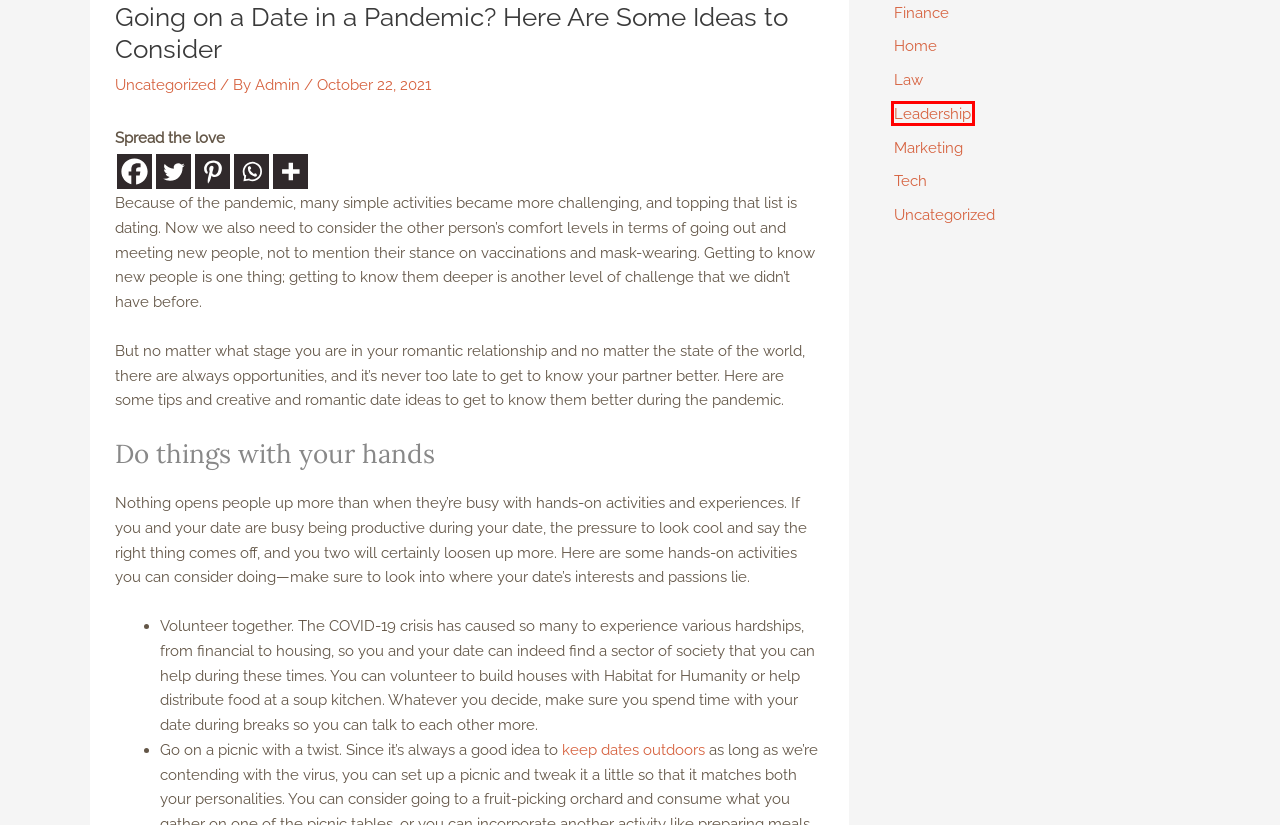You are provided with a screenshot of a webpage highlighting a UI element with a red bounding box. Choose the most suitable webpage description that matches the new page after clicking the element in the bounding box. Here are the candidates:
A. How a Luxury Restroom Service Can Make You Big Money - The Midcounty Post
B. Admin, Author at The Midcounty Post
C. Tech Archives - The Midcounty Post
D. Advice for the public
E. 10 Tips to Help Create and Sustain Business - The Midcounty Post
F. Finance Archives - The Midcounty Post
G. Home Archives - The Midcounty Post
H. Leadership Archives - The Midcounty Post

H